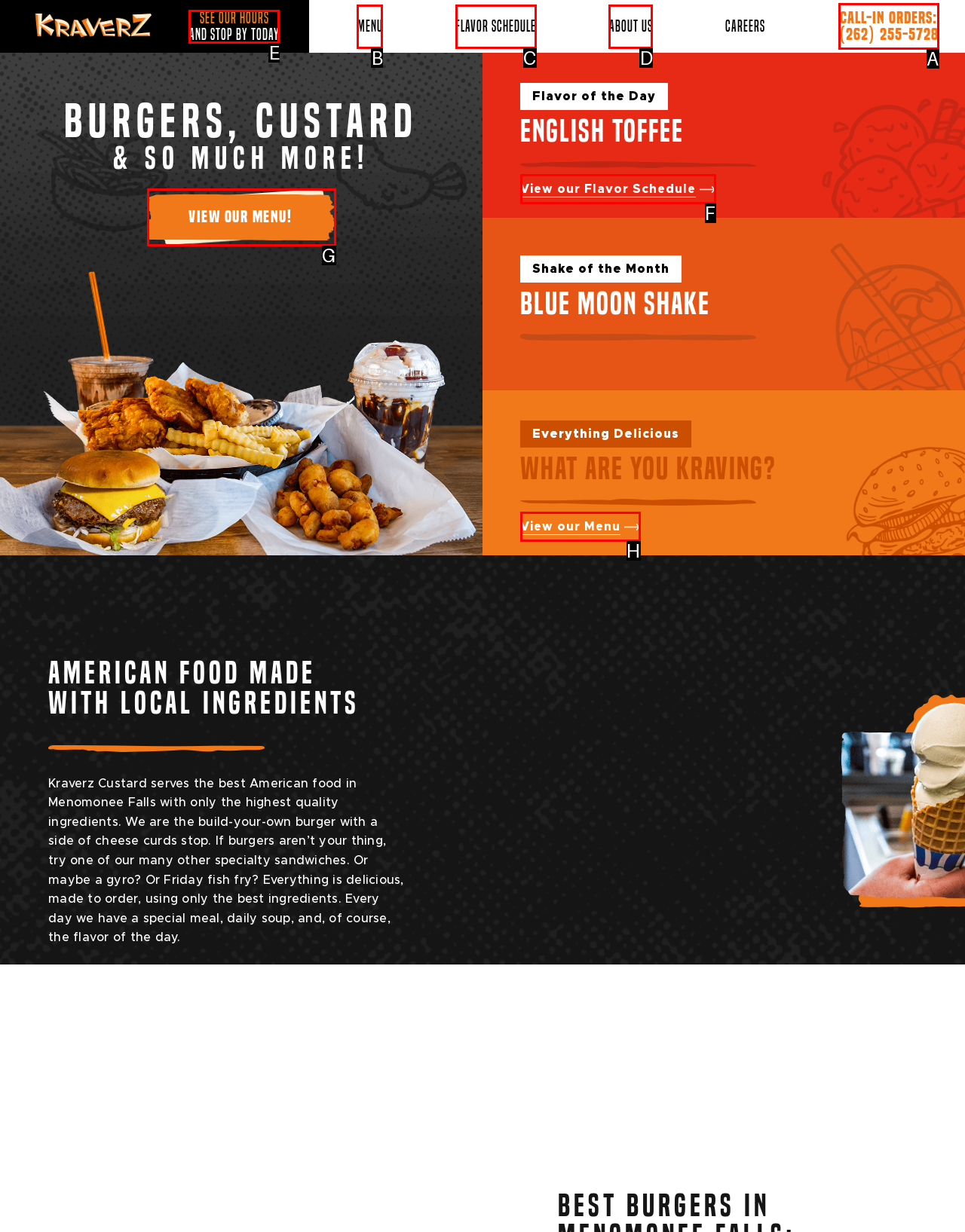For the task "Call in an order", which option's letter should you click? Answer with the letter only.

A